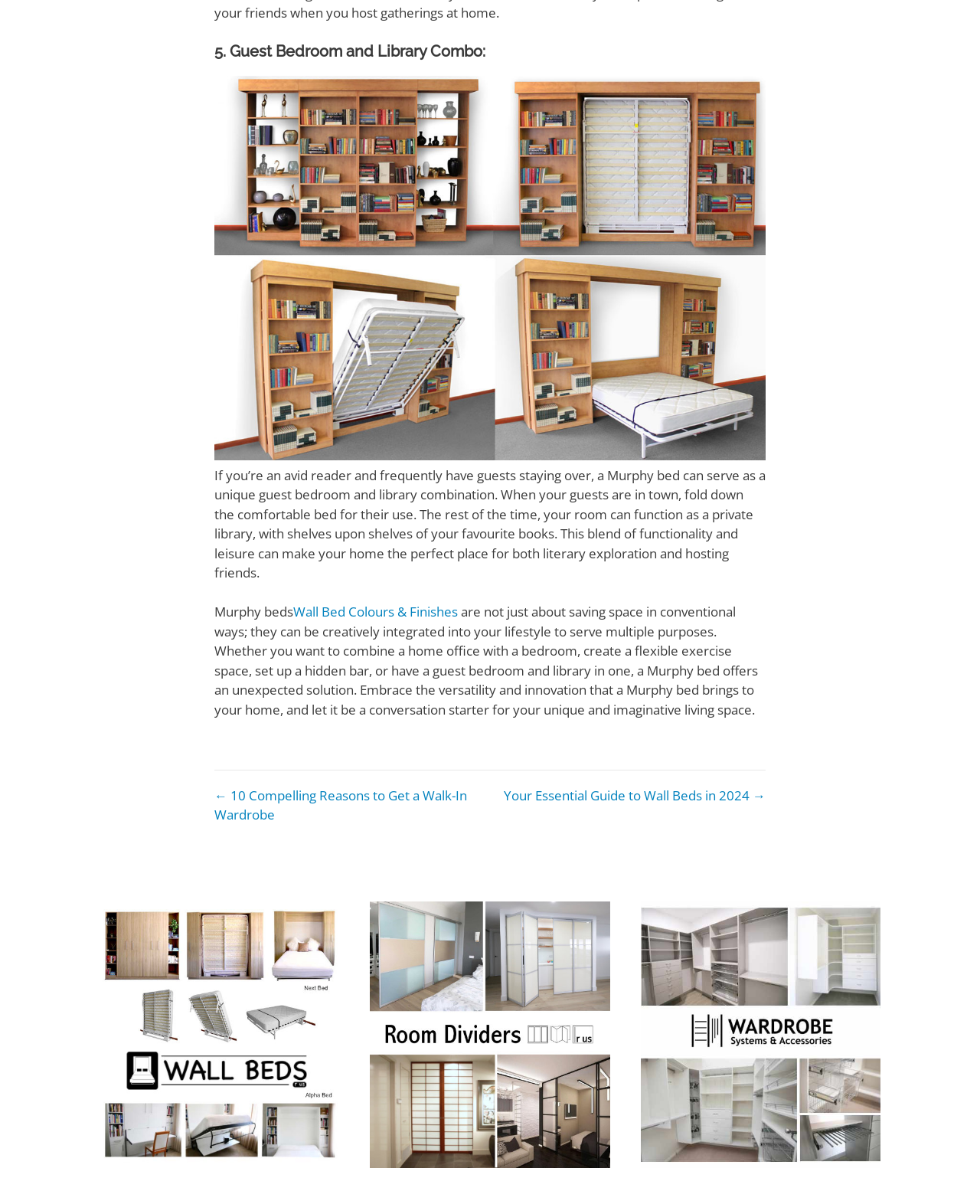Please answer the following question using a single word or phrase: 
What is the tone of the webpage?

Informative